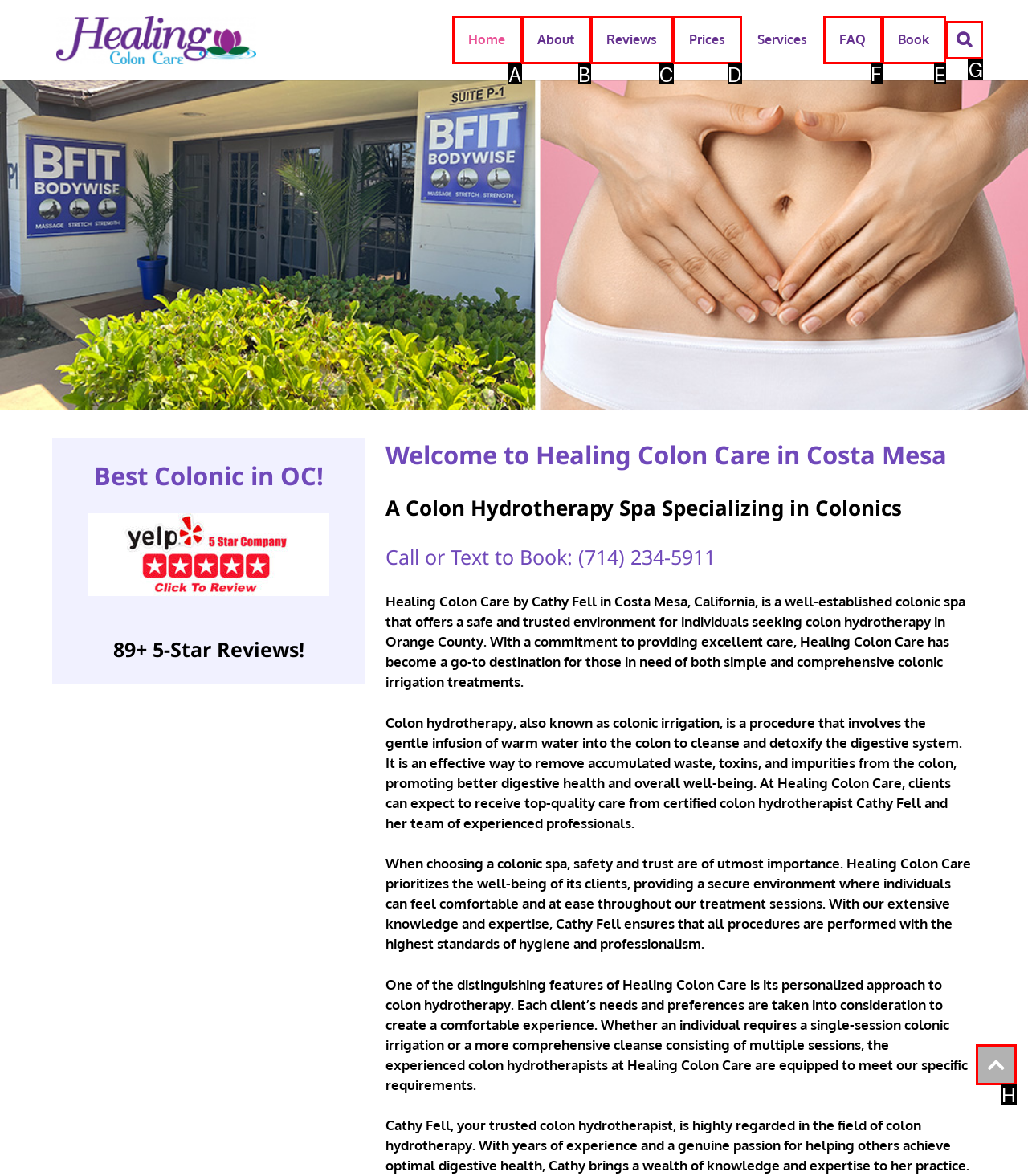Identify the correct HTML element to click to accomplish this task: Click the FAQ link
Respond with the letter corresponding to the correct choice.

F